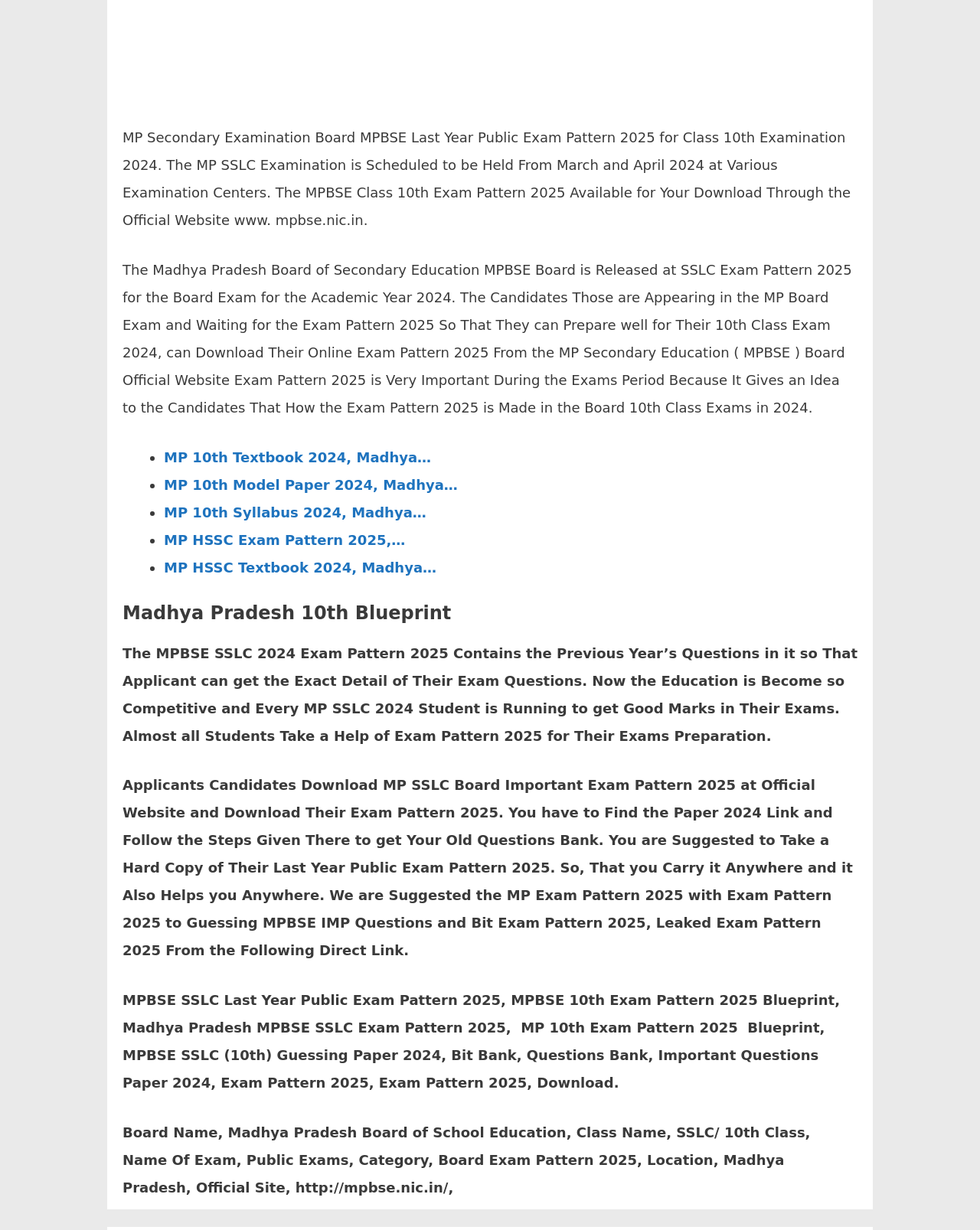Given the element description: "See Privacy Policy", predict the bounding box coordinates of the UI element it refers to, using four float numbers between 0 and 1, i.e., [left, top, right, bottom].

None